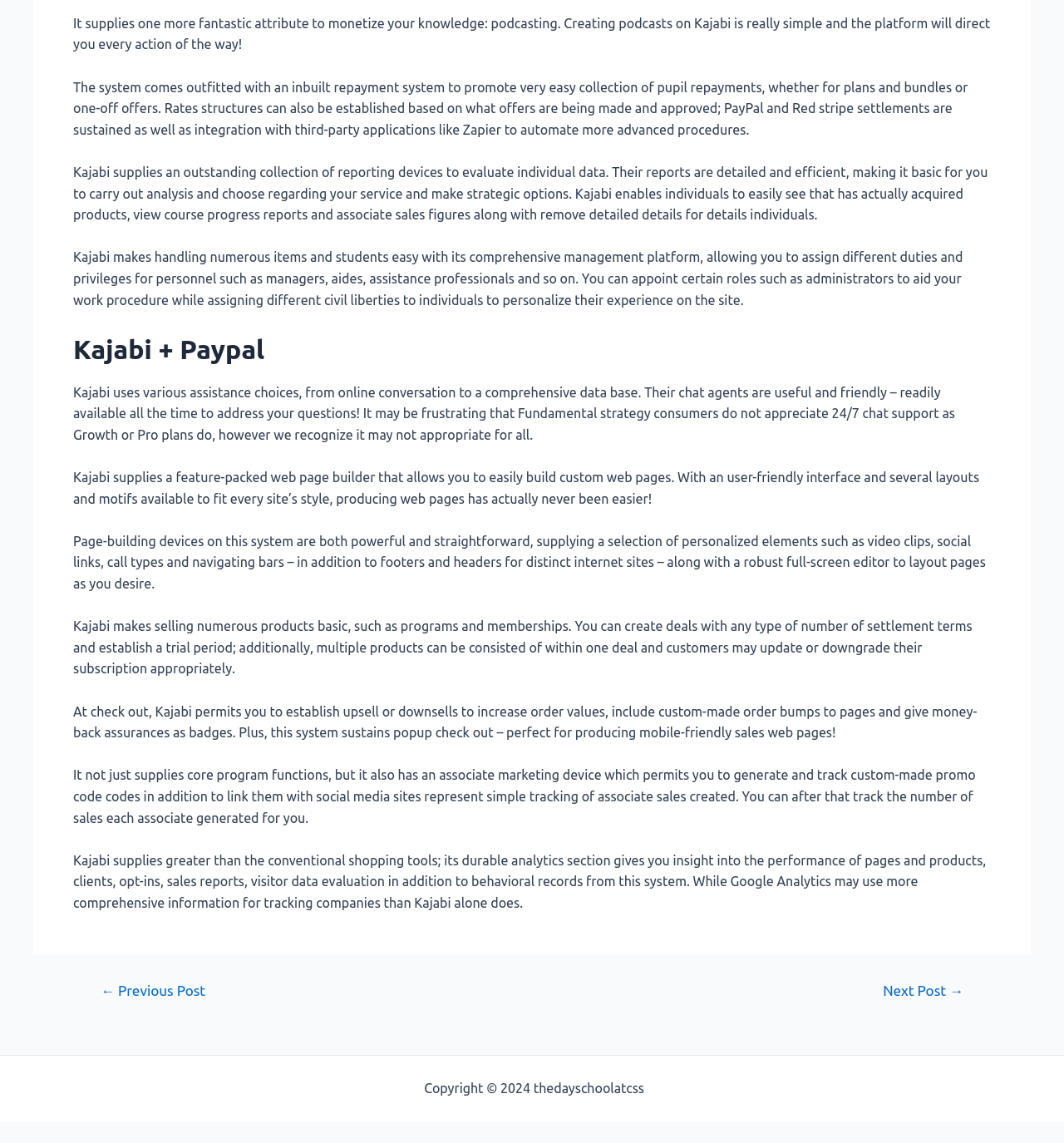Give a one-word or phrase response to the following question: What is the purpose of the 'Posts' navigation?

To navigate between blog posts